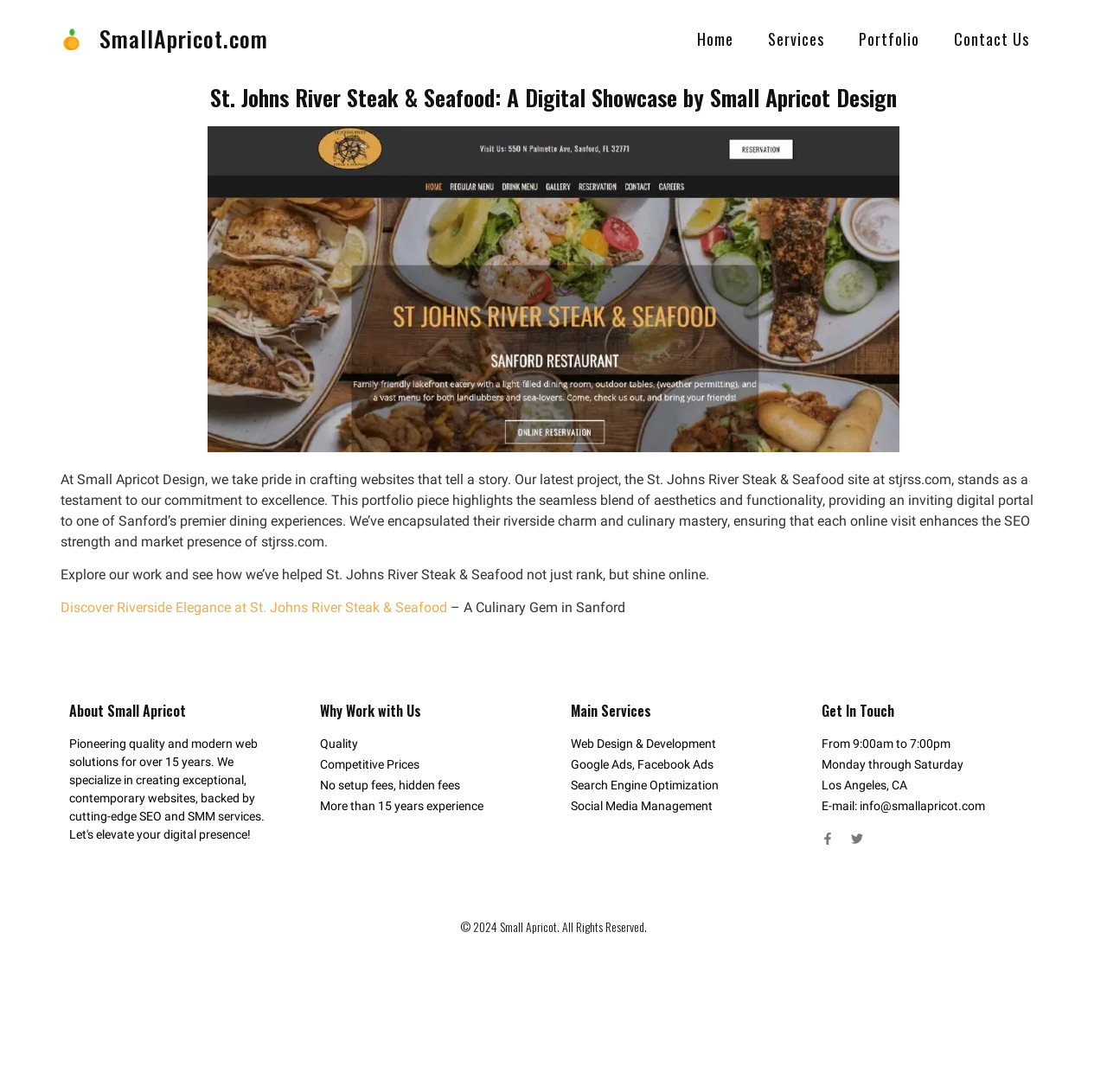Show the bounding box coordinates for the HTML element described as: "Social Media Management".

[0.516, 0.73, 0.711, 0.746]